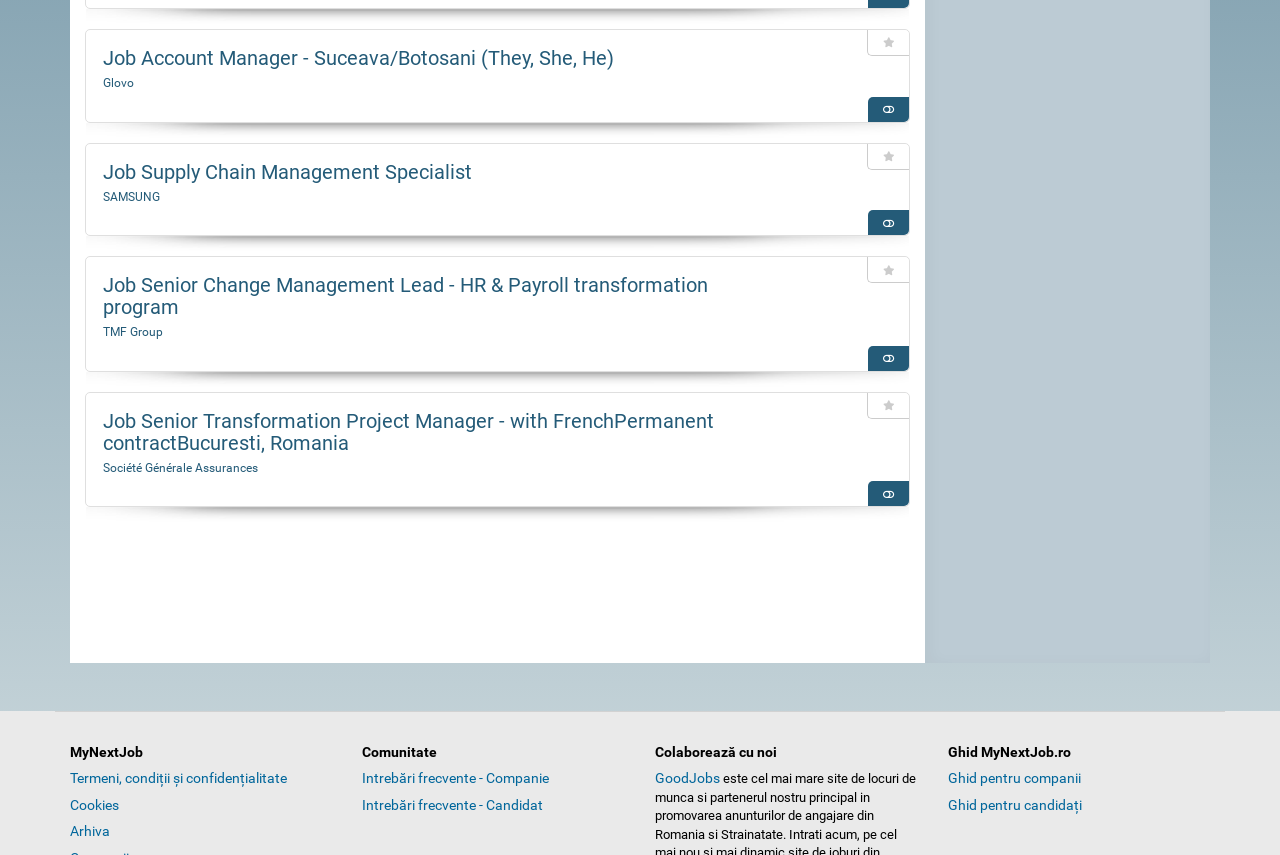Answer succinctly with a single word or phrase:
What is the company name of the first job posting?

Glovo